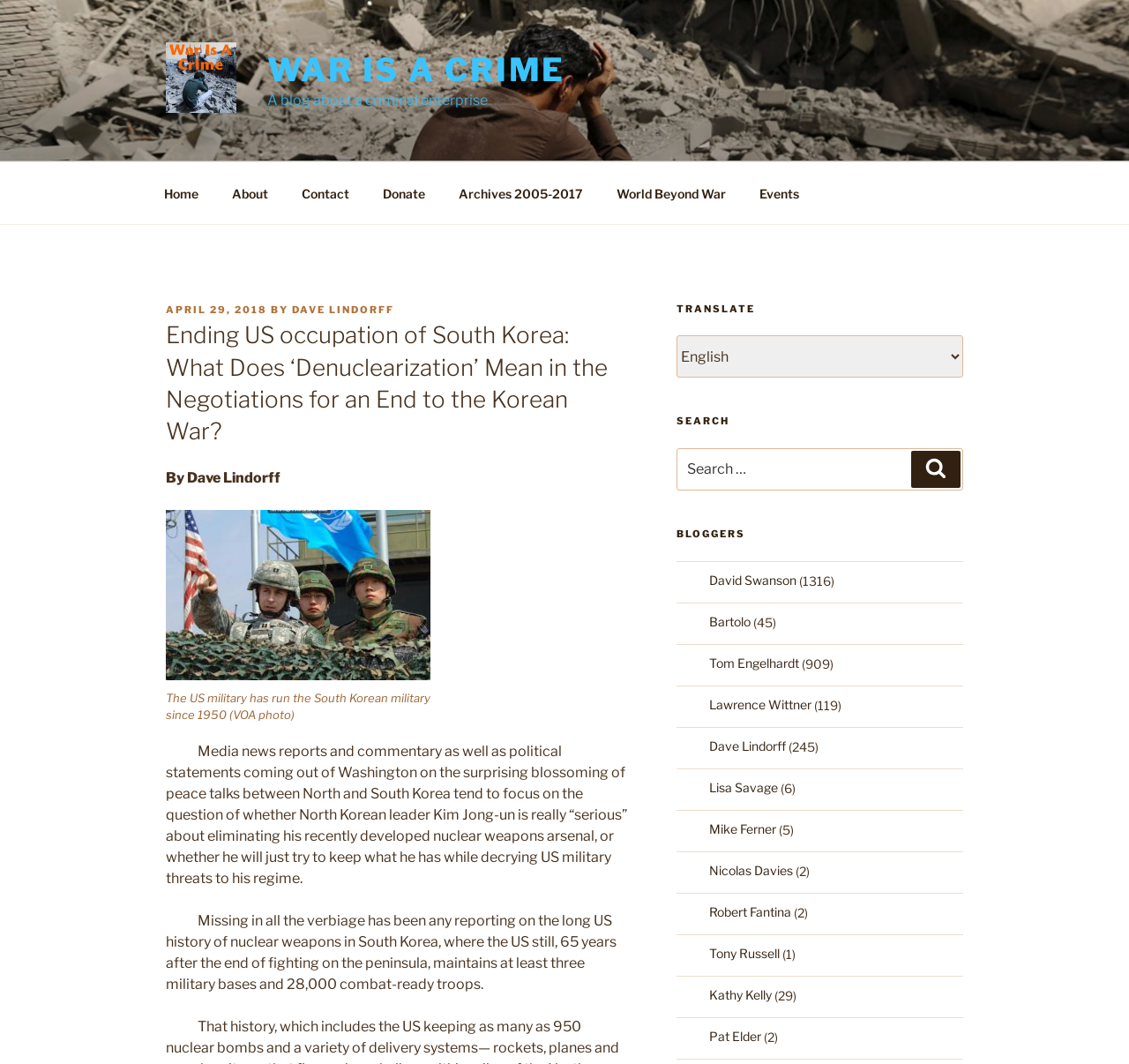Identify the bounding box coordinates for the UI element mentioned here: "David Swanson". Provide the coordinates as four float values between 0 and 1, i.e., [left, top, right, bottom].

[0.628, 0.538, 0.705, 0.552]